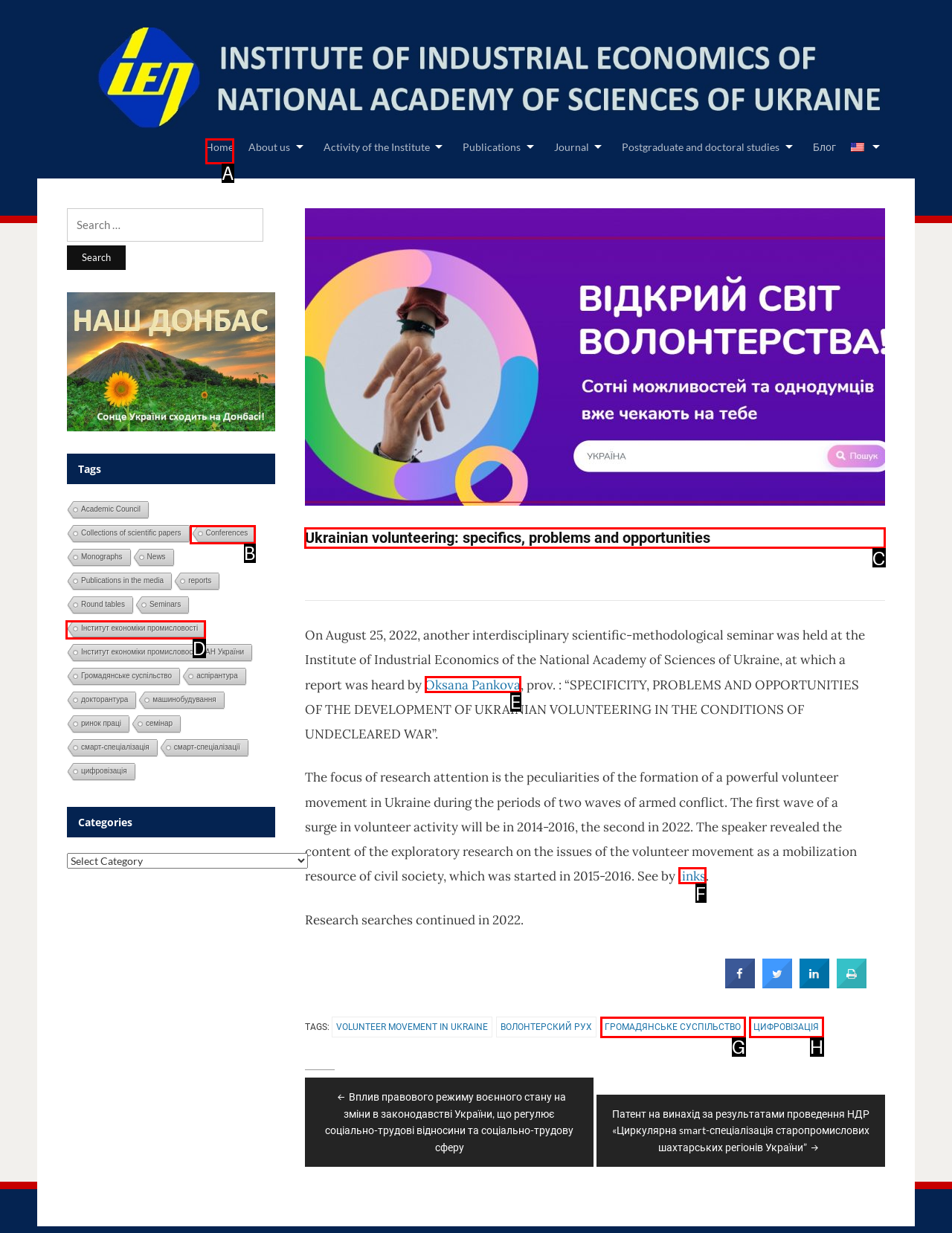Determine the letter of the UI element that will complete the task: Read the article 'Ukrainian volunteering: specifics, problems and opportunities'
Reply with the corresponding letter.

C